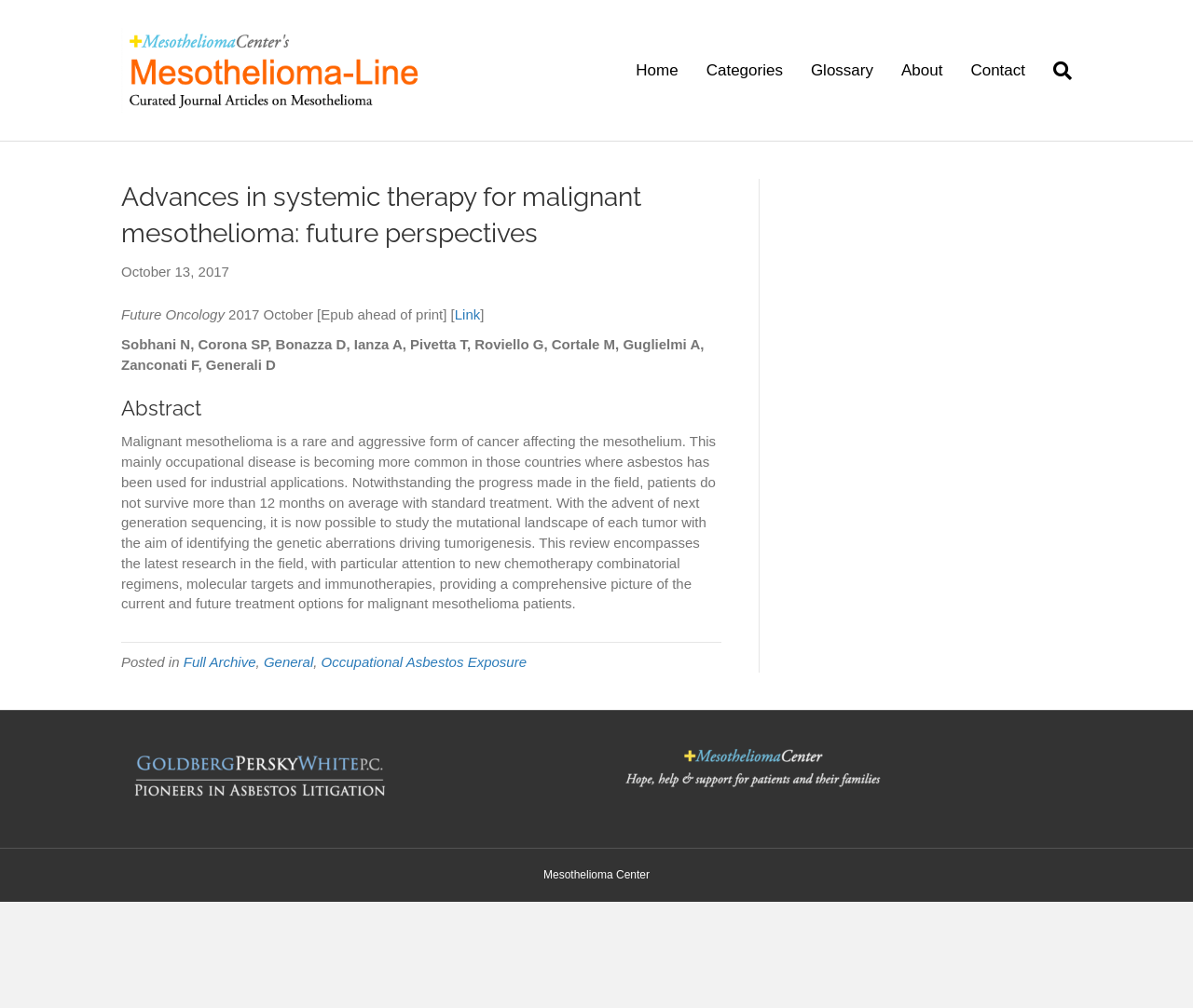Please predict the bounding box coordinates of the element's region where a click is necessary to complete the following instruction: "Read the abstract". The coordinates should be represented by four float numbers between 0 and 1, i.e., [left, top, right, bottom].

None